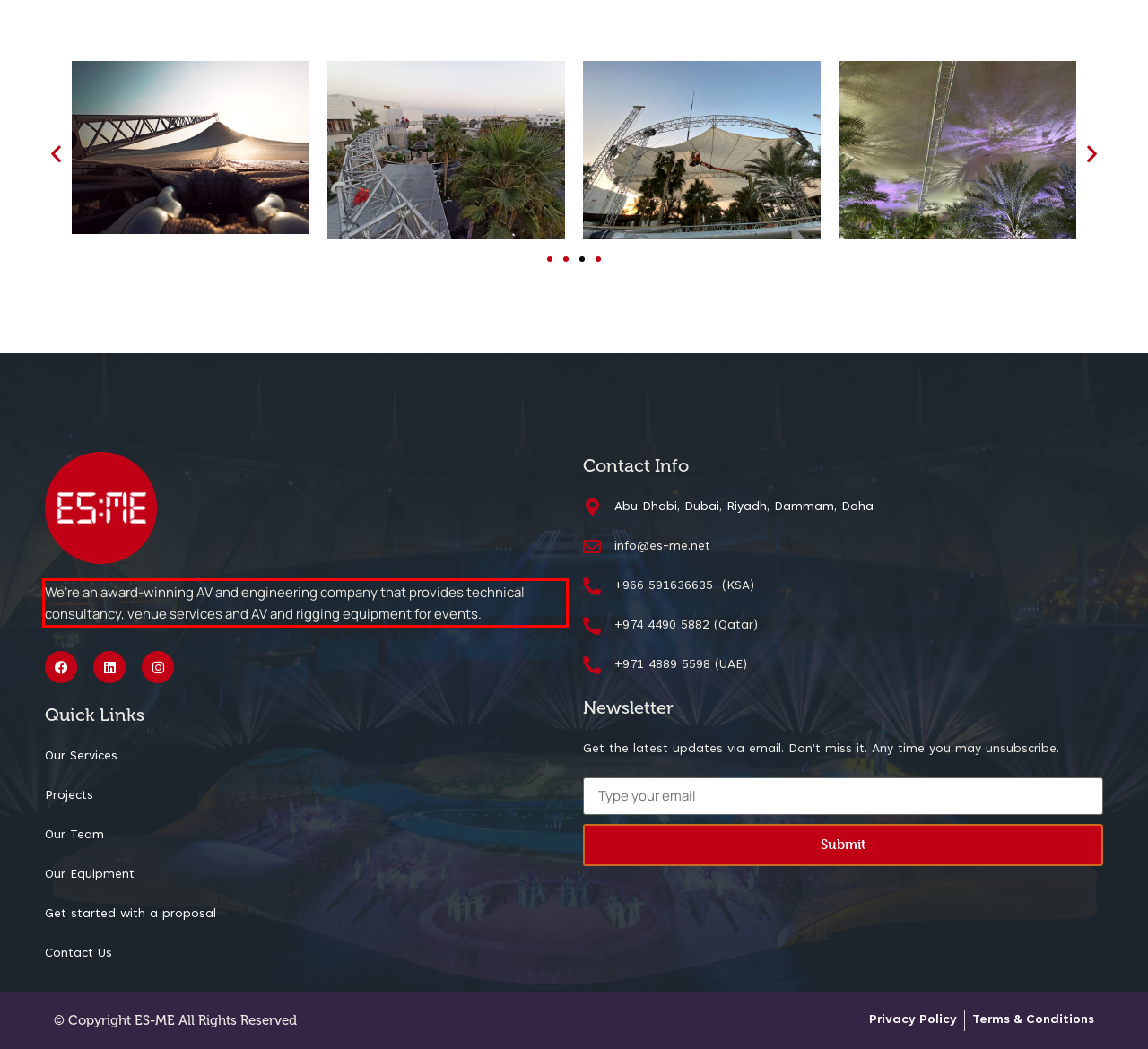The screenshot provided shows a webpage with a red bounding box. Apply OCR to the text within this red bounding box and provide the extracted content.

We’re an award-winning AV and engineering company that provides technical consultancy, venue services and AV and rigging equipment for events.